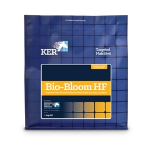Describe the image thoroughly.

The image showcases the packaging of "Bio-Bloom HF," a specialized nutritional supplement designed for horses, emphasizing hoof health and coat condition. The product is presented in a sleek blue bag featuring a modern design with the brand name "KER" prominently displayed at the top. The label highlights the product name "Bio-Bloom HF" in bold, contrasting colors, underscoring its role as a premium formula for enhancing hoof growth and overall coat vitality. This supplement supports the nutritional needs of horses to achieve optimal hoof quality, particularly when they require additional care for aesthetic purposes such as shows or sales. With a nutritional focus based on established research, Bio-Bloom HF is formulated to aid in the development and maintenance of robust hooves, highlighting the importance of a balanced diet enriched with essential fatty acids, amino acids, and B vitamins like biotin.